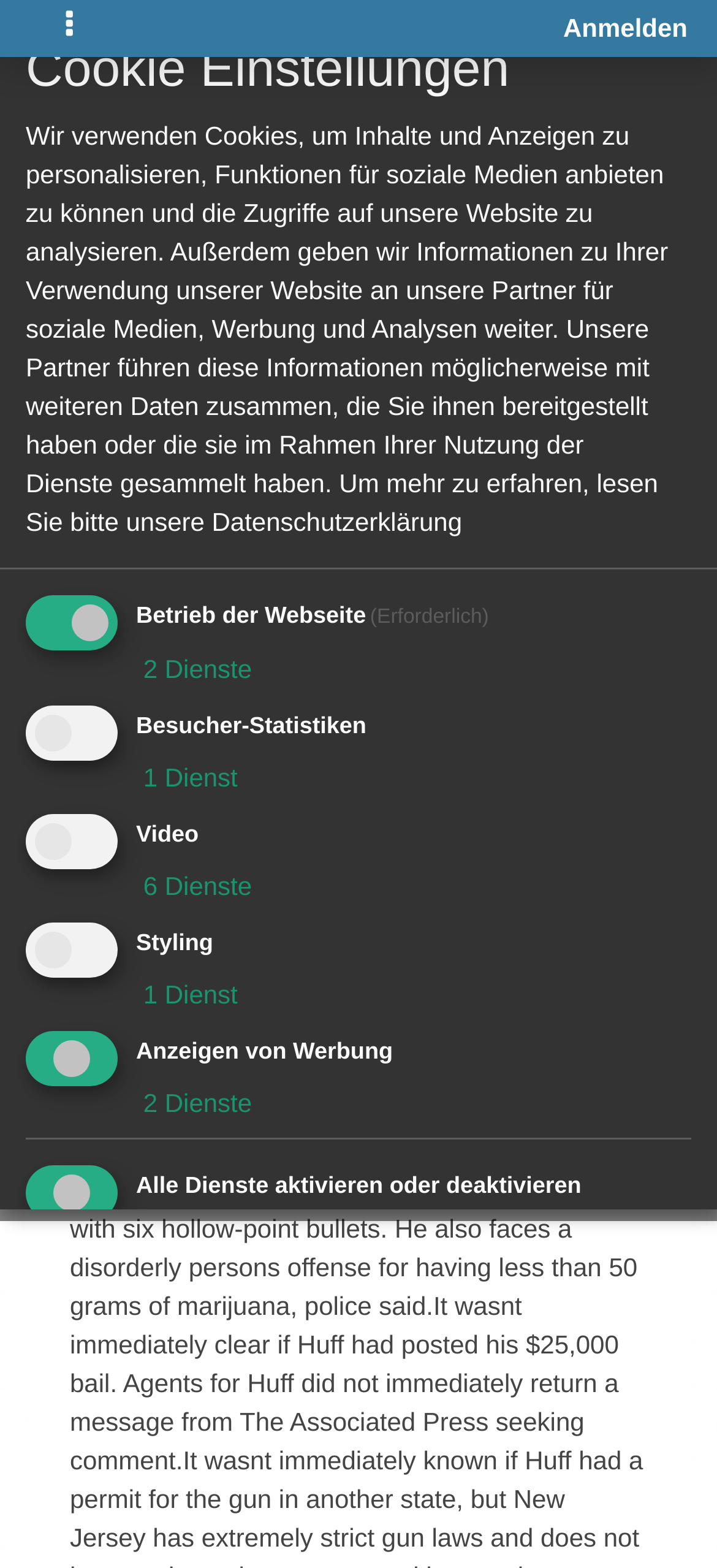How many services are available for video?
Craft a detailed and extensive response to the question.

I found a checkbox with the label 'Video' and a link with the text '6 Dienste' which suggests that there are 6 services available for video.